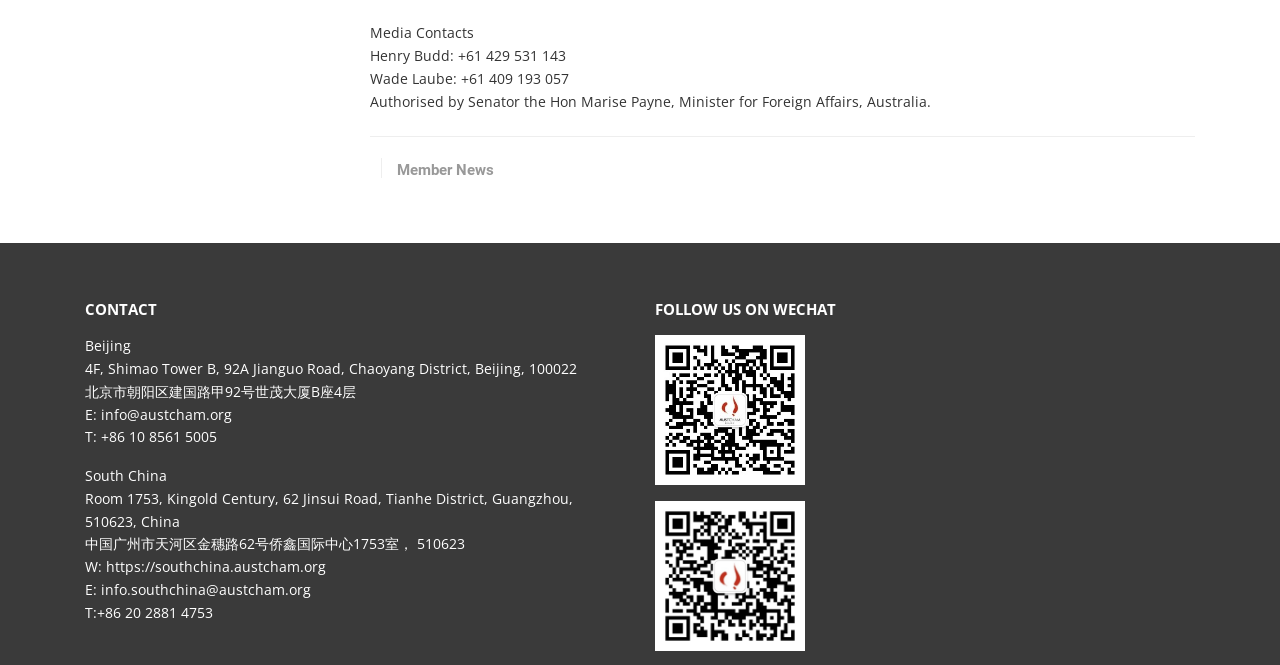What is the phone number of Henry Budd?
Respond with a short answer, either a single word or a phrase, based on the image.

+61 429 531 143